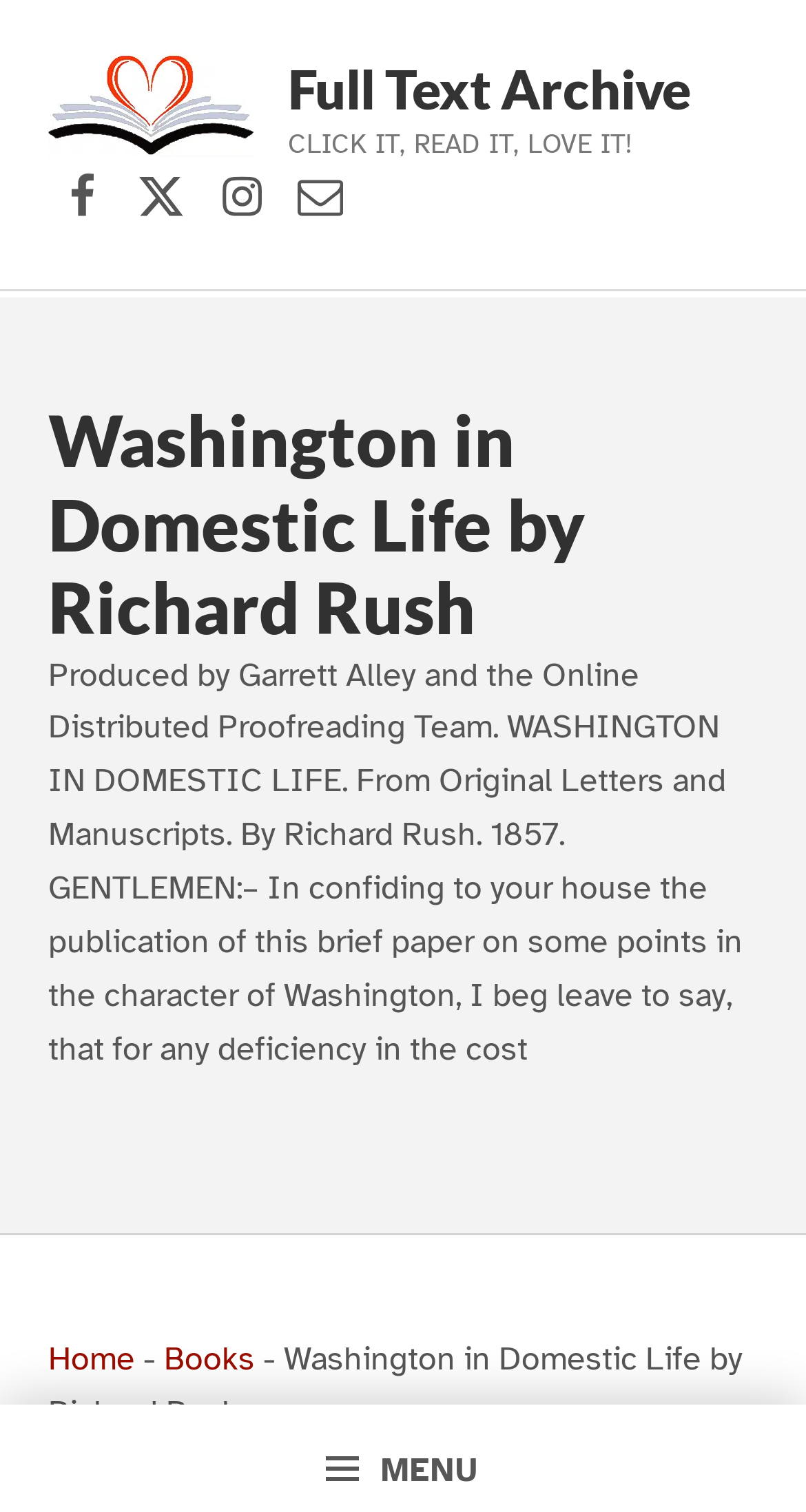Locate the bounding box coordinates of the UI element described by: "Home". The bounding box coordinates should consist of four float numbers between 0 and 1, i.e., [left, top, right, bottom].

[0.06, 0.885, 0.168, 0.912]